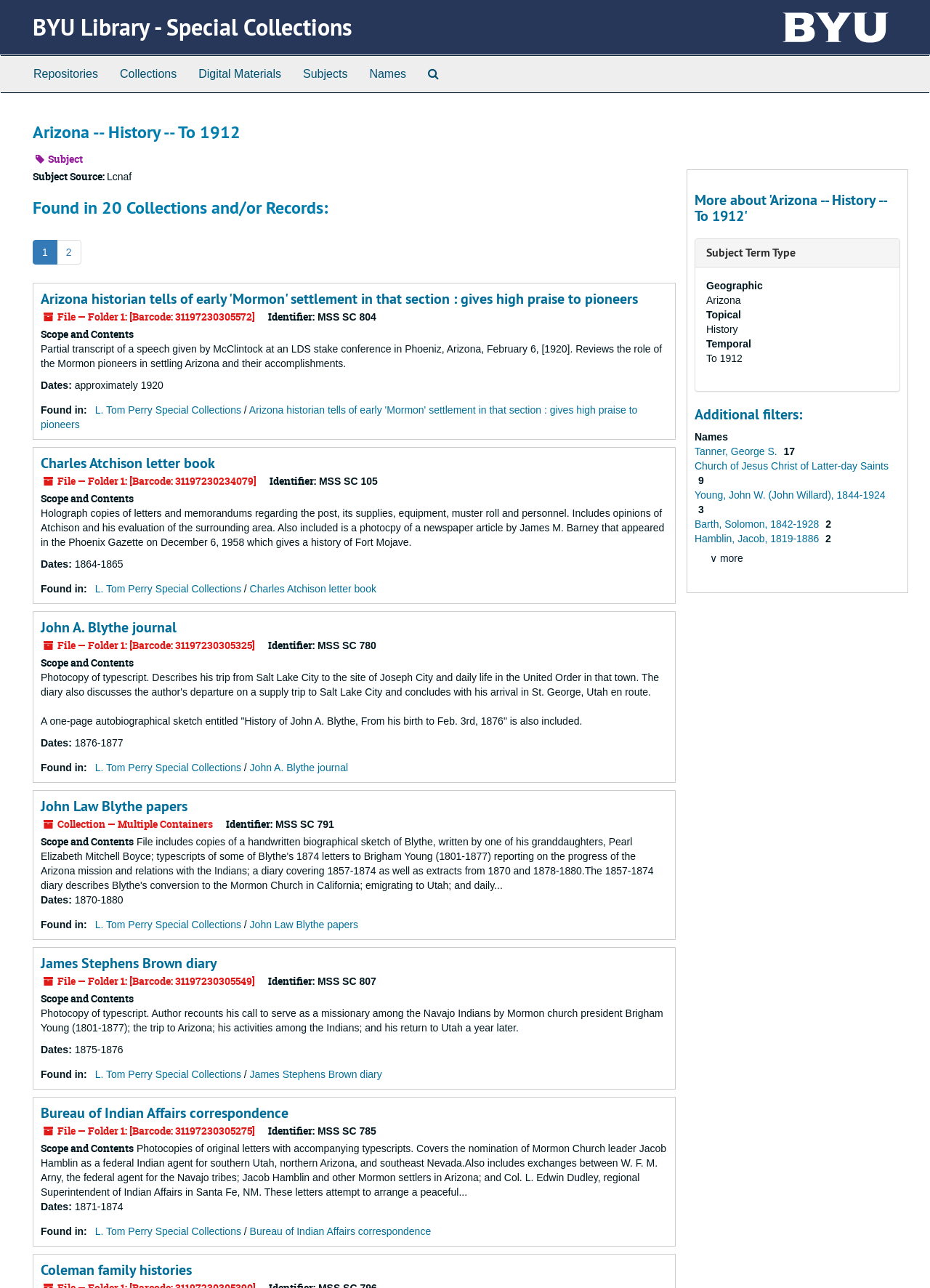Identify the bounding box coordinates of the element that should be clicked to fulfill this task: "Explore 'John A. Blythe journal'". The coordinates should be provided as four float numbers between 0 and 1, i.e., [left, top, right, bottom].

[0.044, 0.48, 0.19, 0.494]